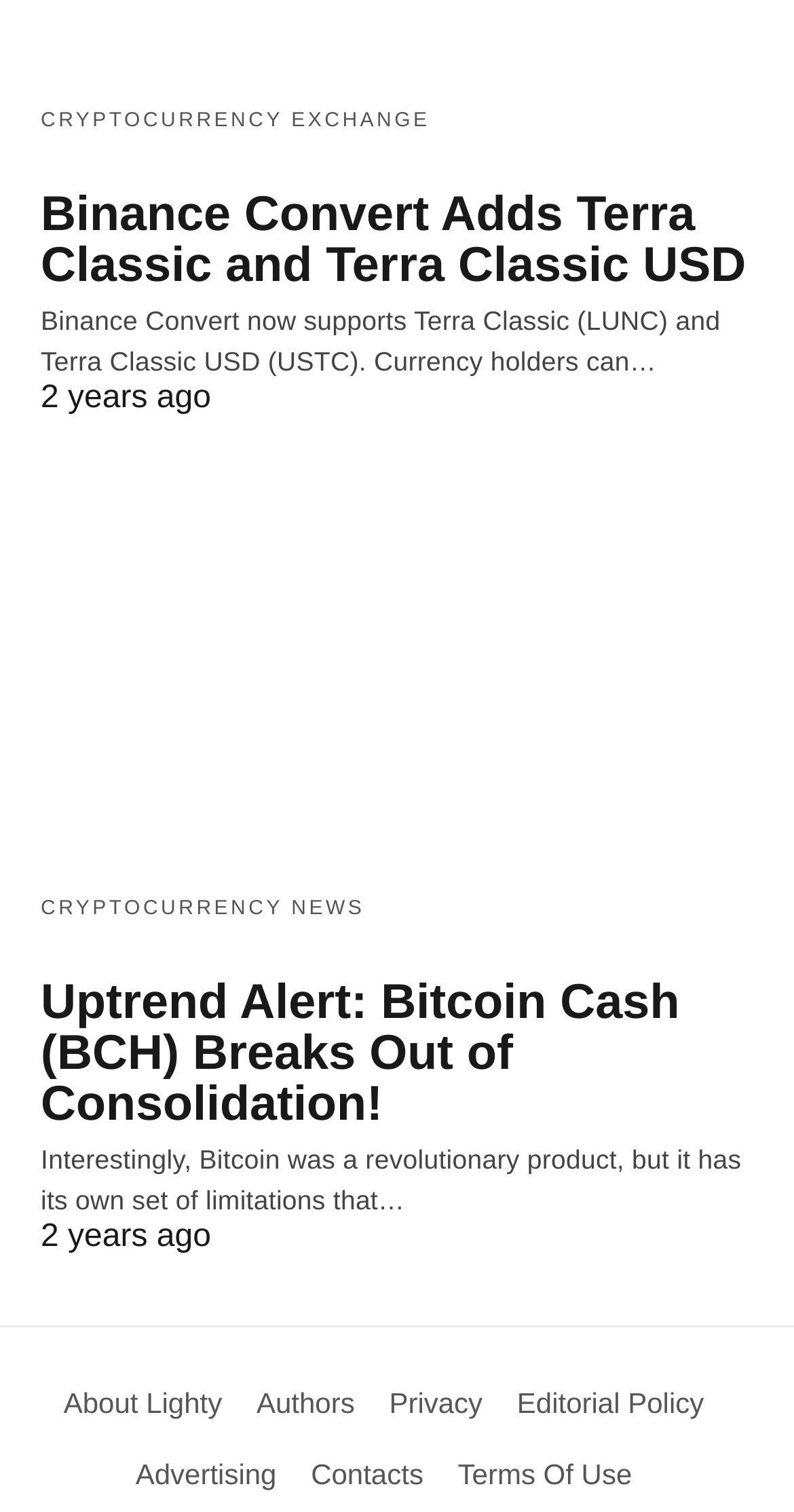Utilize the information from the image to answer the question in detail:
How old is the news about Bitcoin Cash?

The answer can be found in the StaticText element with the text '2 years ago' which is located below the heading element about Bitcoin Cash, indicating that the news is 2 years old.